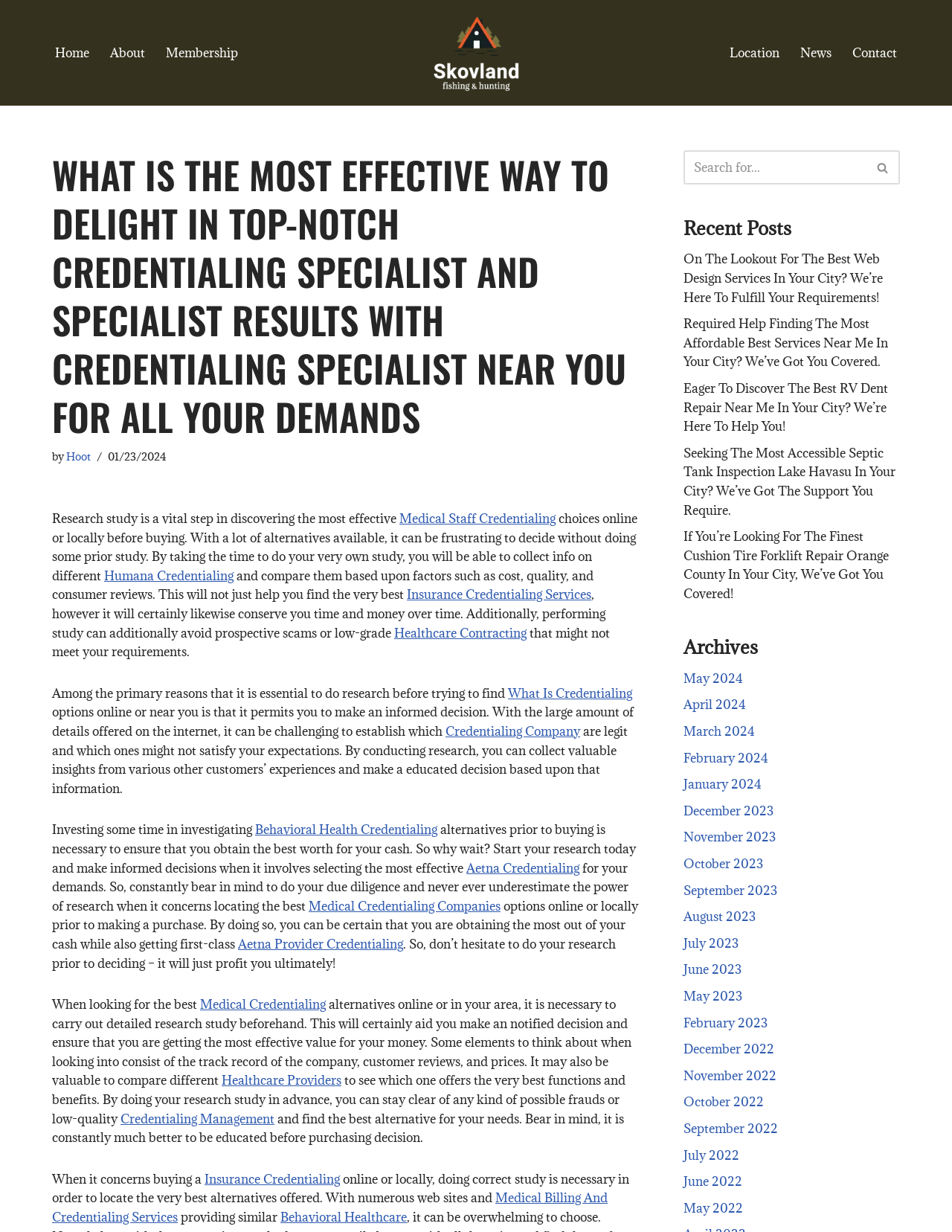What is the main topic of this webpage?
Based on the screenshot, give a detailed explanation to answer the question.

Based on the content of the webpage, it appears that the main topic is Medical Staff Credentialing, as the heading and text on the page discuss the importance of research in finding the best credentialing options.